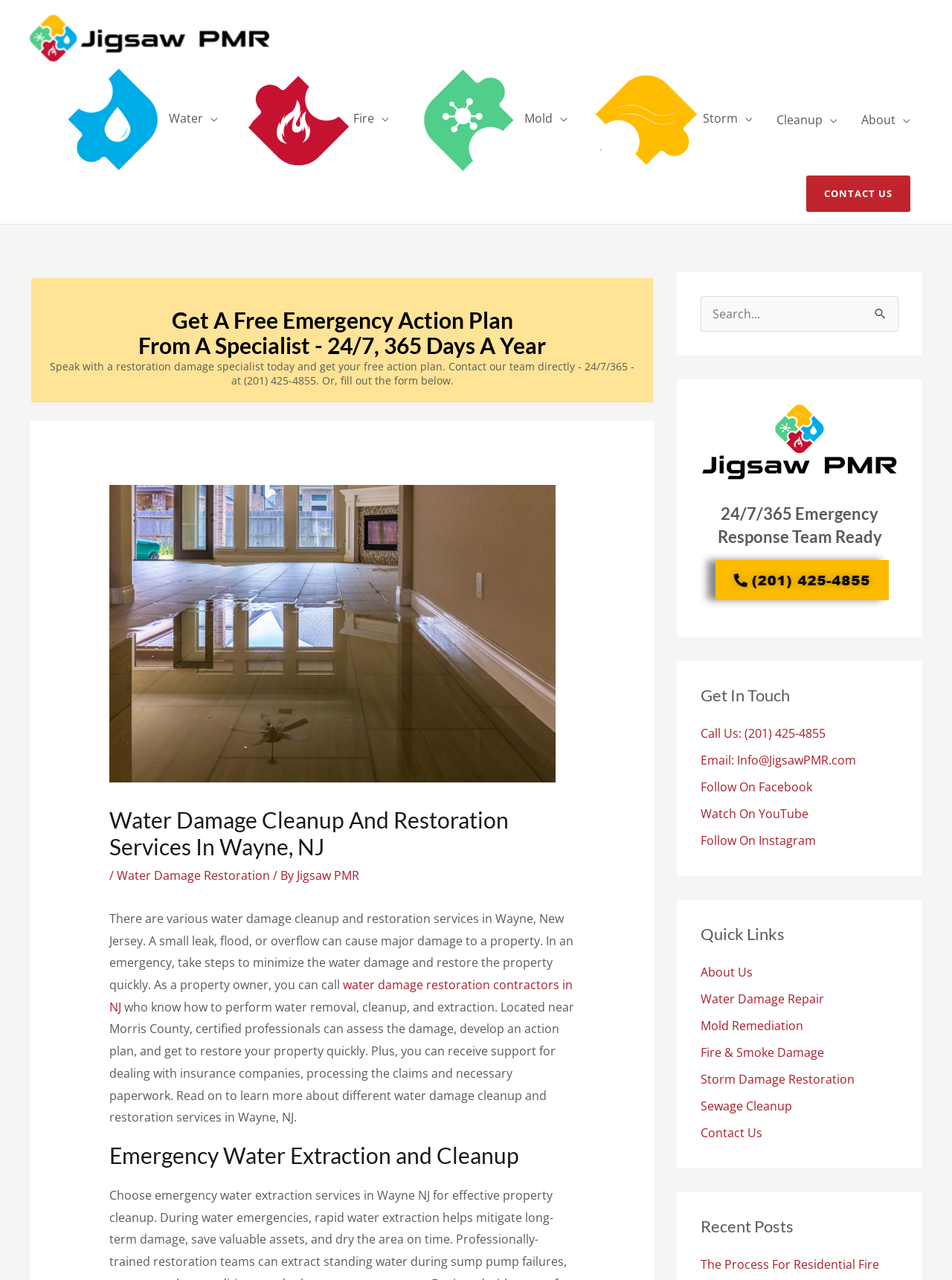Determine the bounding box coordinates for the region that must be clicked to execute the following instruction: "Click on the 'CONTACT US' link".

[0.847, 0.137, 0.956, 0.166]